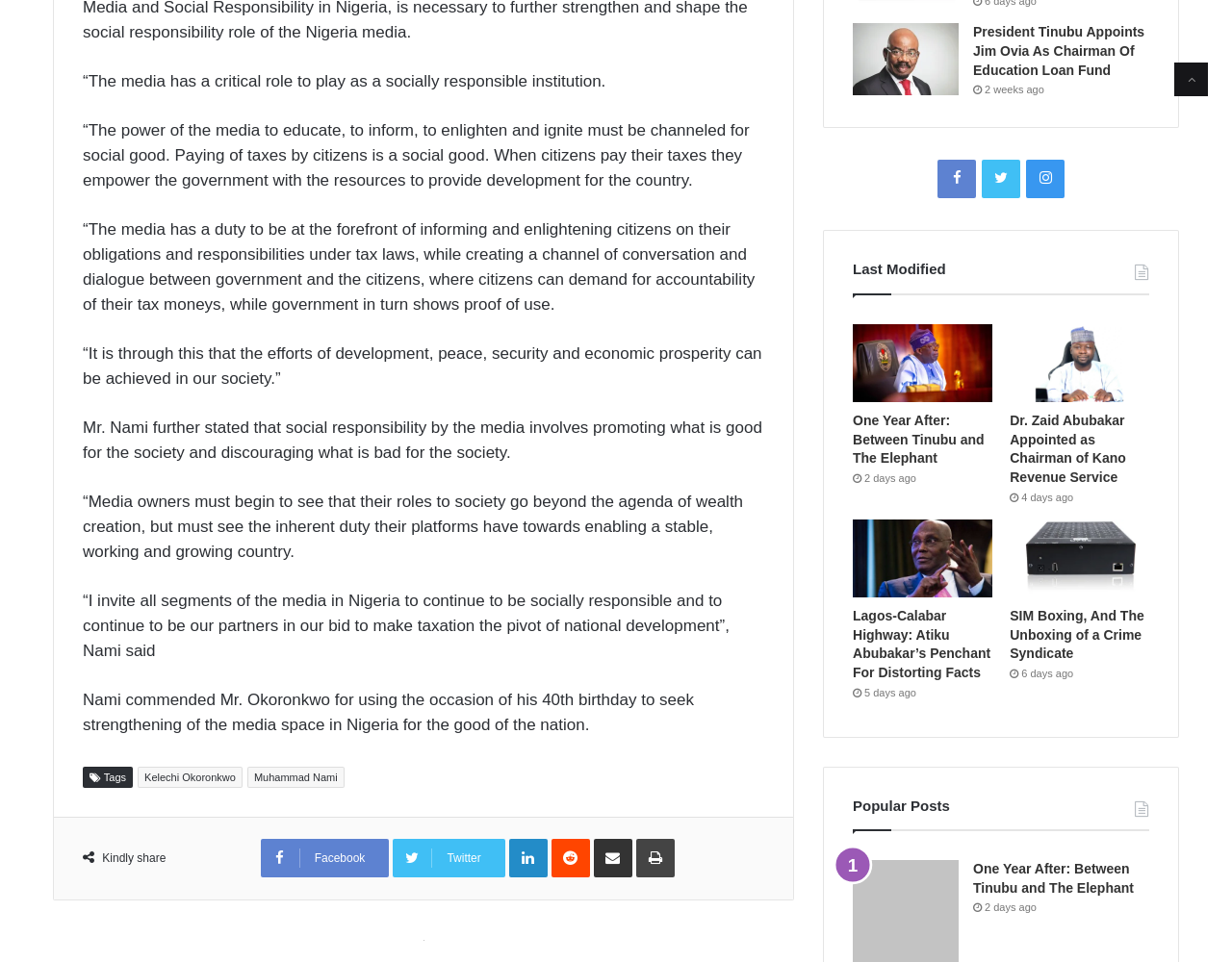Can you show the bounding box coordinates of the region to click on to complete the task described in the instruction: "Read the article about One Year After: Between Tinubu and The Elephant"?

[0.692, 0.337, 0.805, 0.418]